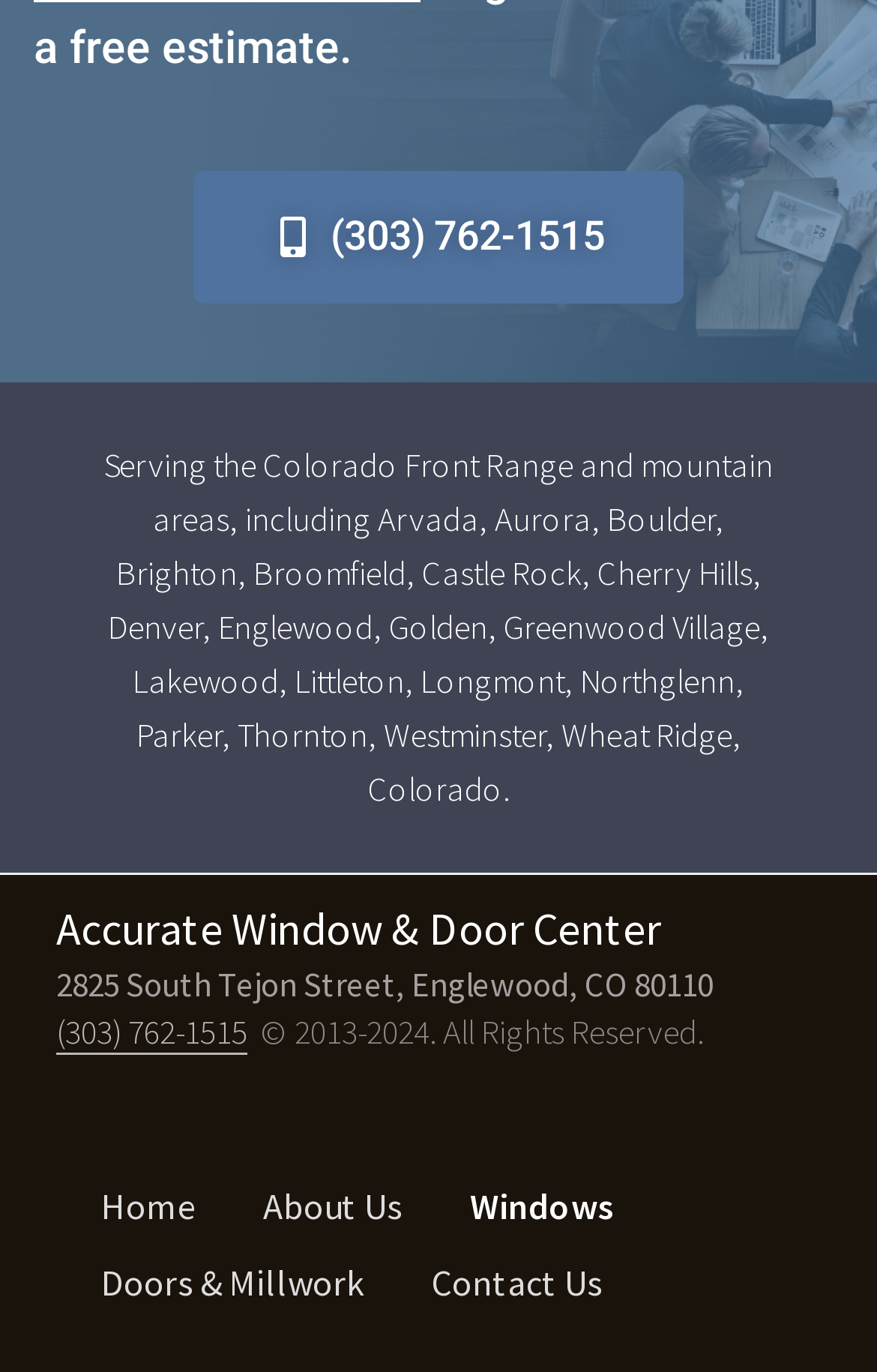What is the phone number?
Based on the screenshot, respond with a single word or phrase.

(303) 762-1515